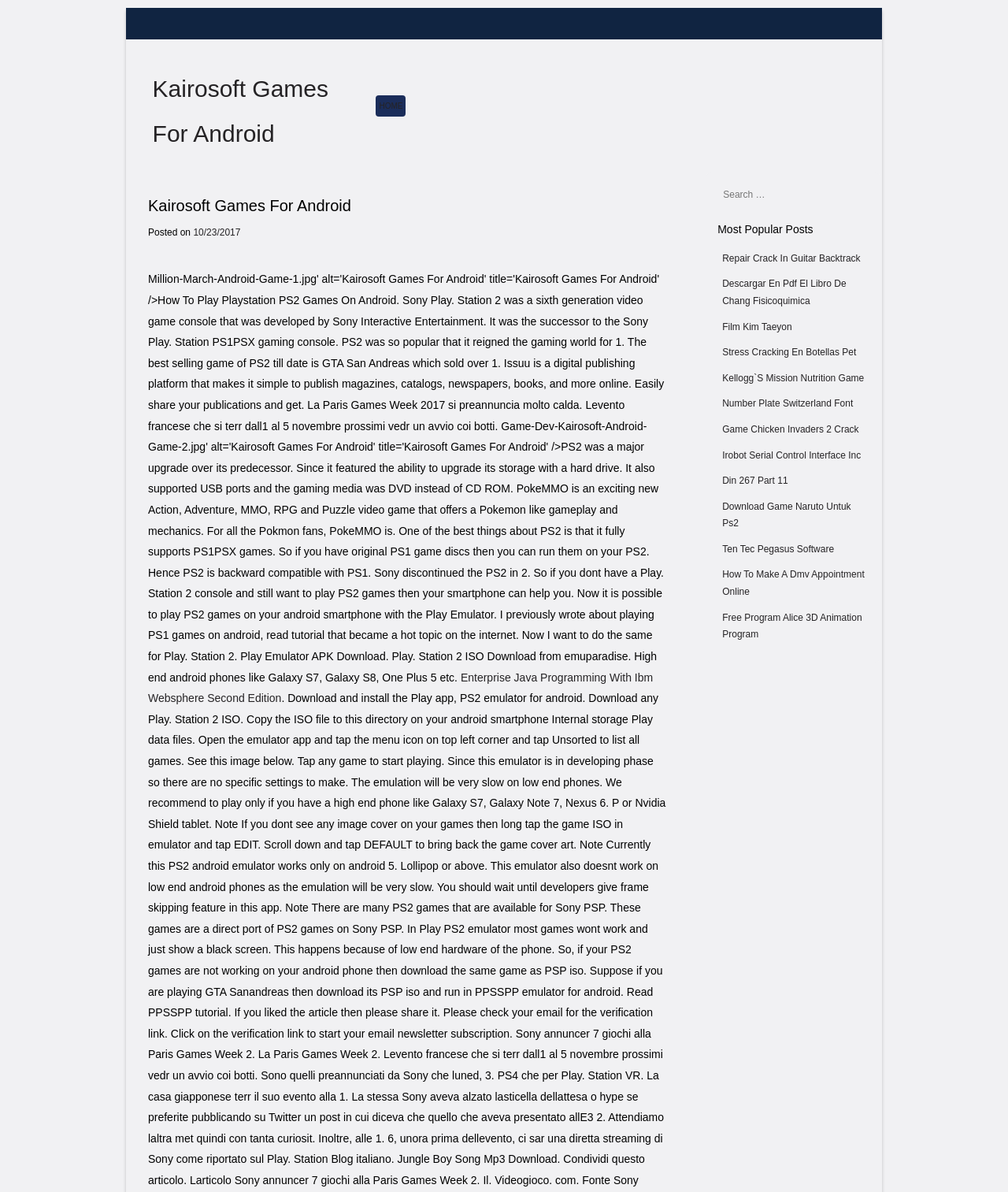Find the bounding box coordinates of the area that needs to be clicked in order to achieve the following instruction: "Check out Film Kim Taeyon". The coordinates should be specified as four float numbers between 0 and 1, i.e., [left, top, right, bottom].

[0.717, 0.269, 0.786, 0.279]